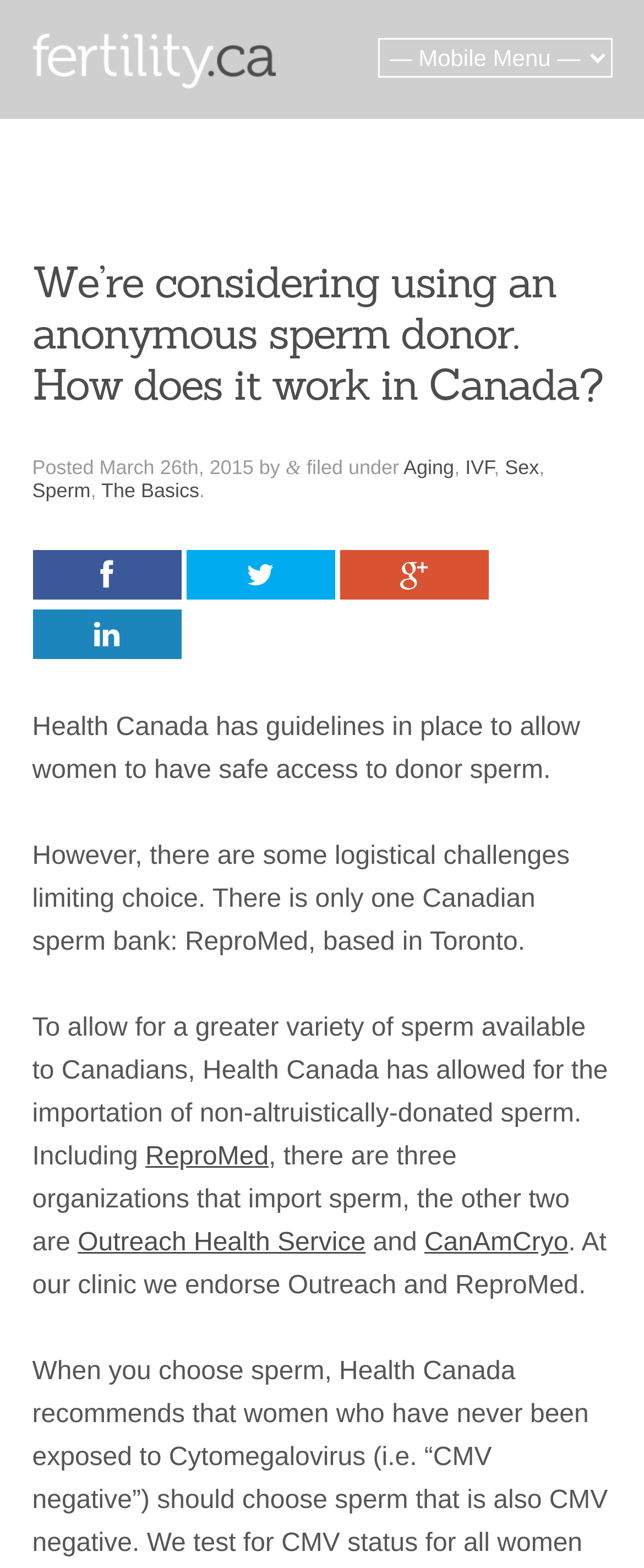Identify the bounding box coordinates of the clickable region necessary to fulfill the following instruction: "Select an option from the combo box". The bounding box coordinates should be four float numbers between 0 and 1, i.e., [left, top, right, bottom].

[0.586, 0.024, 0.95, 0.05]